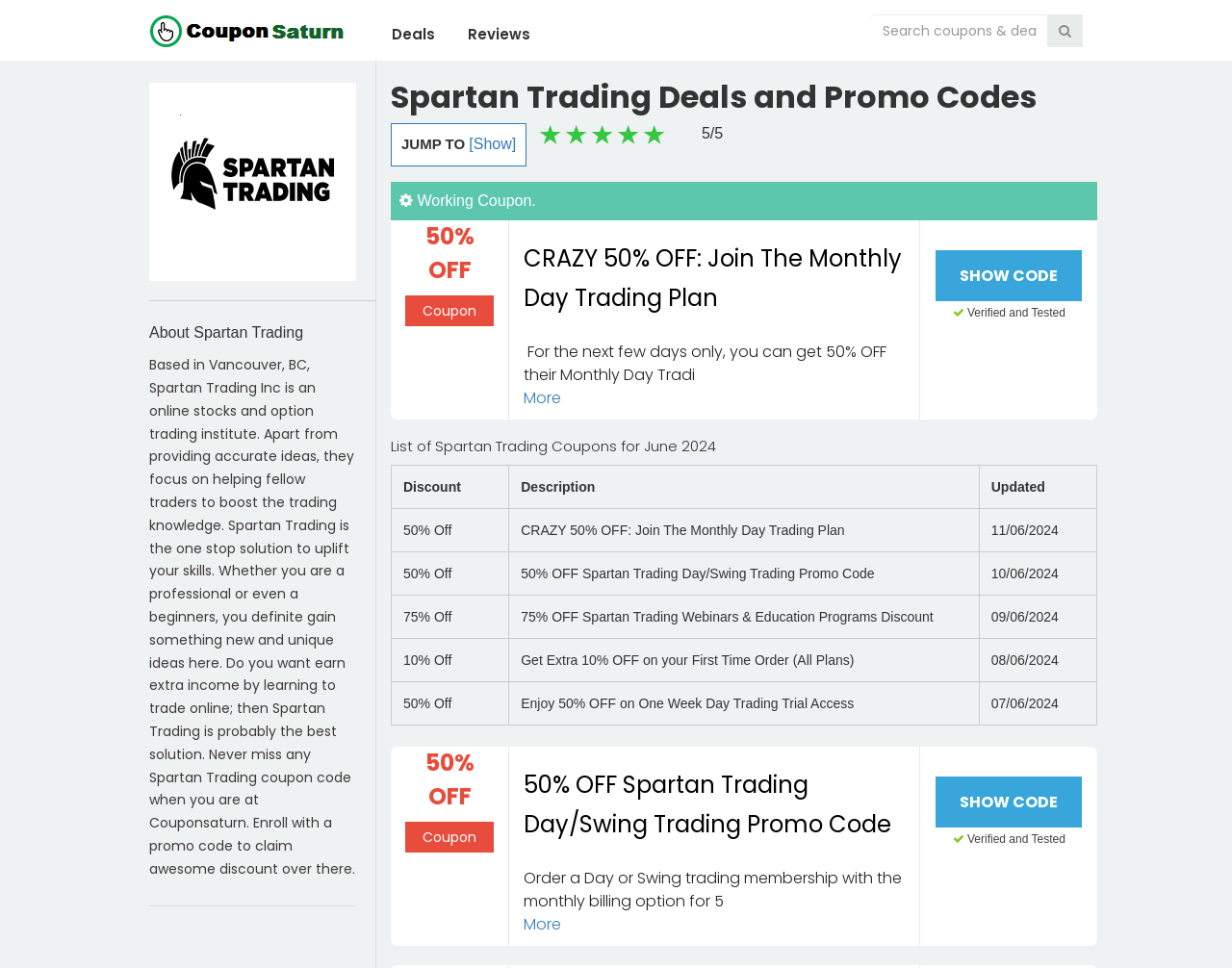Please find and report the primary heading text from the webpage.

Spartan Trading Deals and Promo Codes